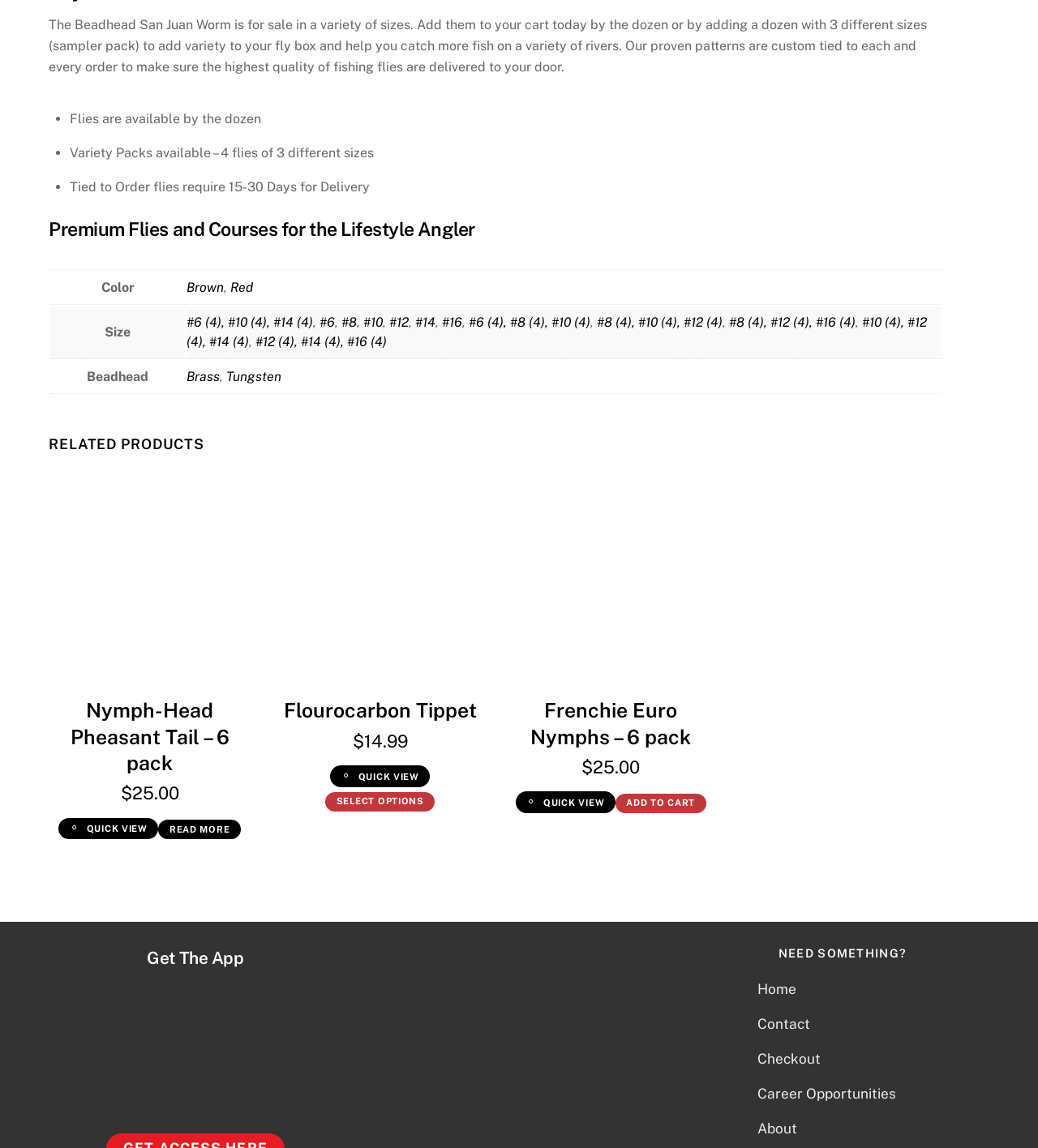What are the social media platforms linked on the webpage?
Give a single word or phrase answer based on the content of the image.

Instagram, YouTube, Facebook